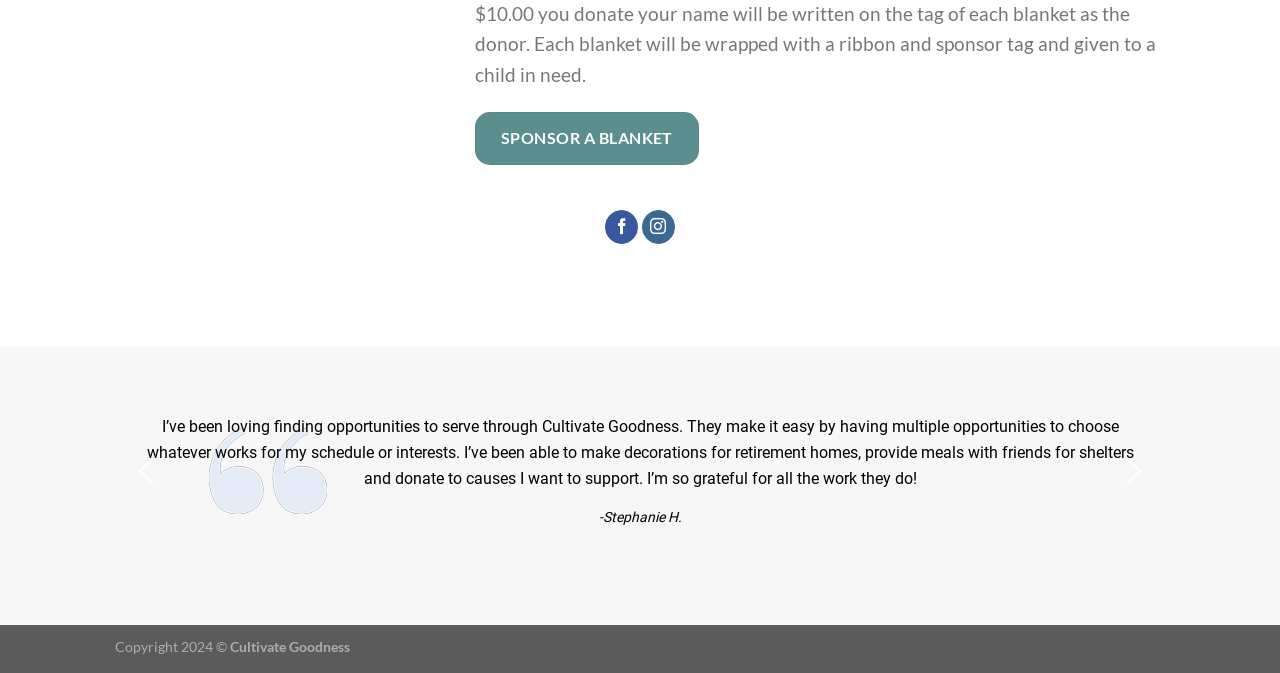Using the provided element description: "title="Follow on Facebook"", determine the bounding box coordinates of the corresponding UI element in the screenshot.

[0.473, 0.313, 0.499, 0.363]